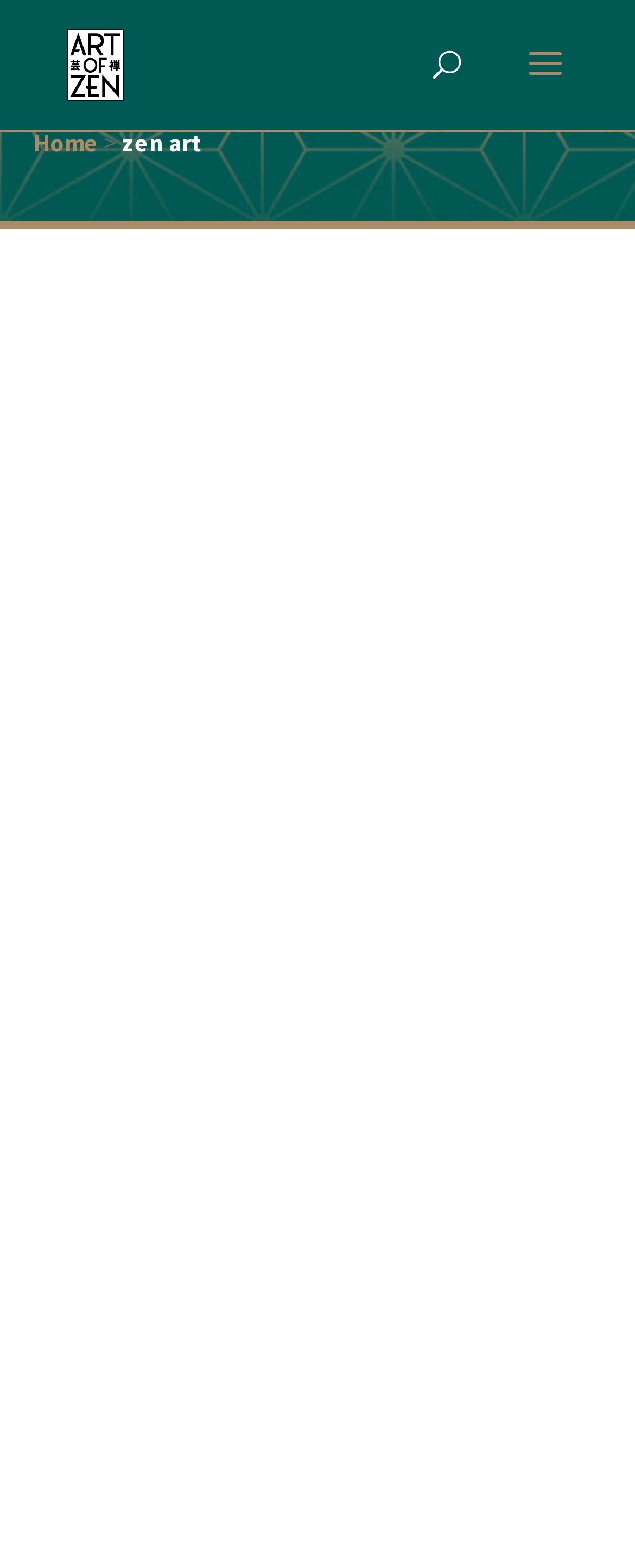Locate the bounding box of the UI element described in the following text: "alt="The Art of Zen"".

[0.105, 0.034, 0.195, 0.047]